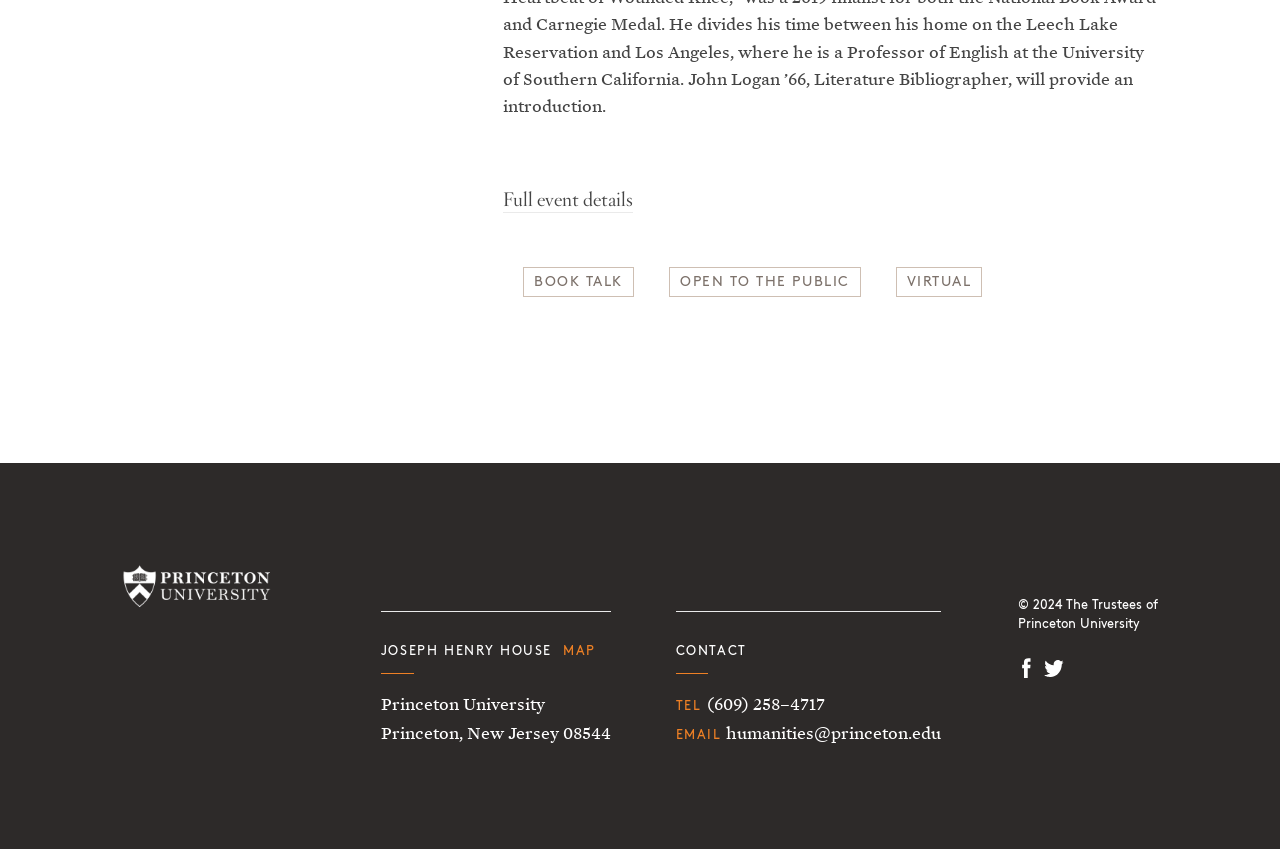Answer briefly with one word or phrase:
What is the name of the university?

Princeton University